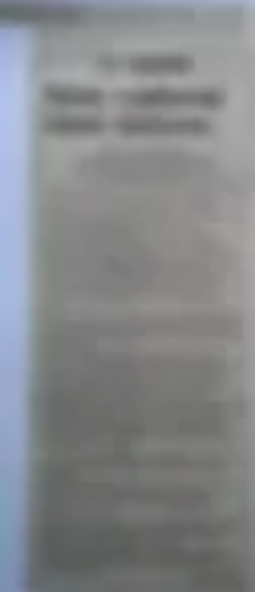Detail the scene depicted in the image with as much precision as possible.

The image features a vertical panel titled "How to Become More Informed about Climate Change." This educational resource outlines various strategies and methods for individuals to enhance their understanding of climate change issues. The text includes suggestions for accessing credible information, engaging with local environmental organizations, and utilizing online platforms and educational programs to stay updated. The overall layout is clear, designed to encourage proactive learning and community engagement regarding climate action and sustainability.